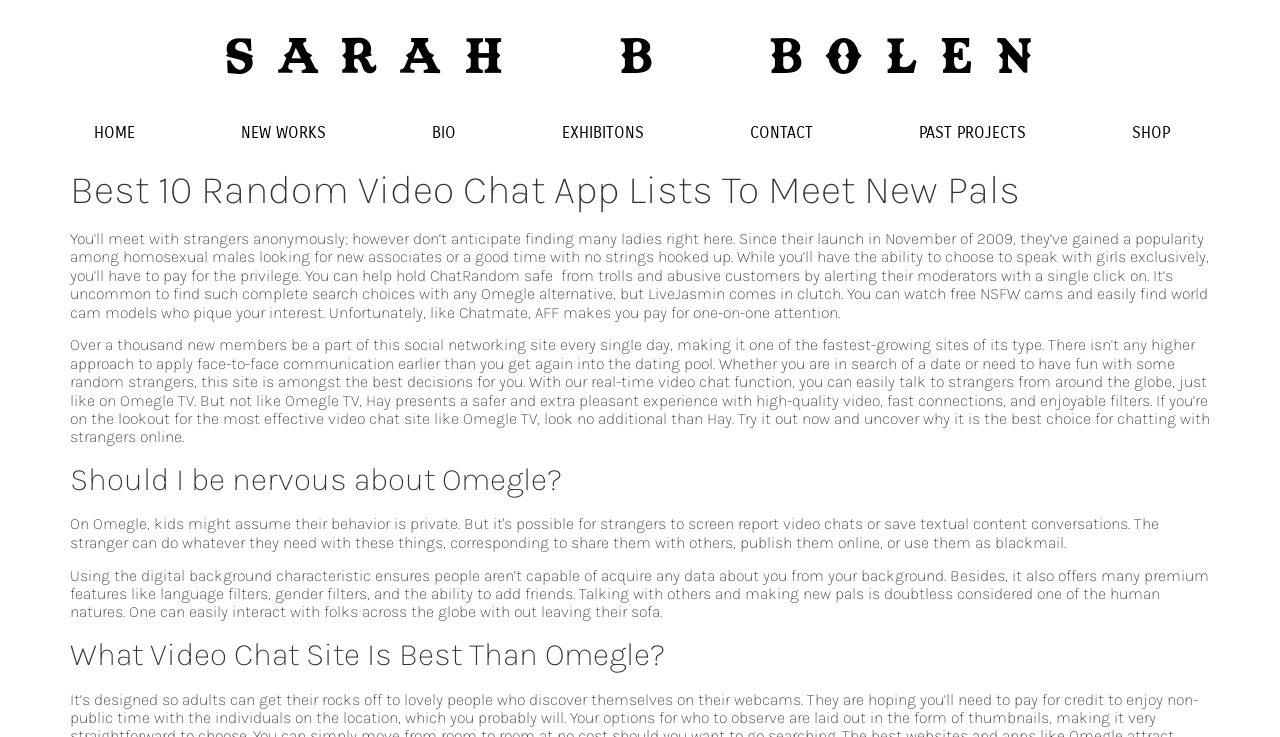How many new members join the social networking site every day?
Using the information from the image, provide a comprehensive answer to the question.

According to the text, over a thousand new members join the social networking site every day, making it one of the fastest-growing sites of its type.